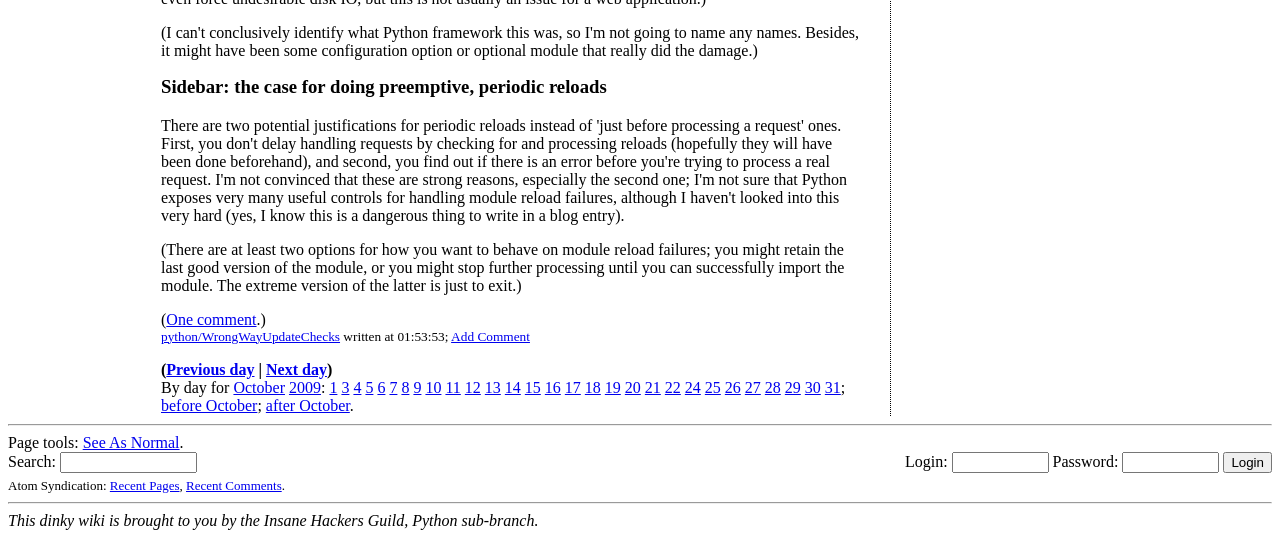Please determine the bounding box coordinates for the UI element described as: "2009".

[0.226, 0.704, 0.251, 0.735]